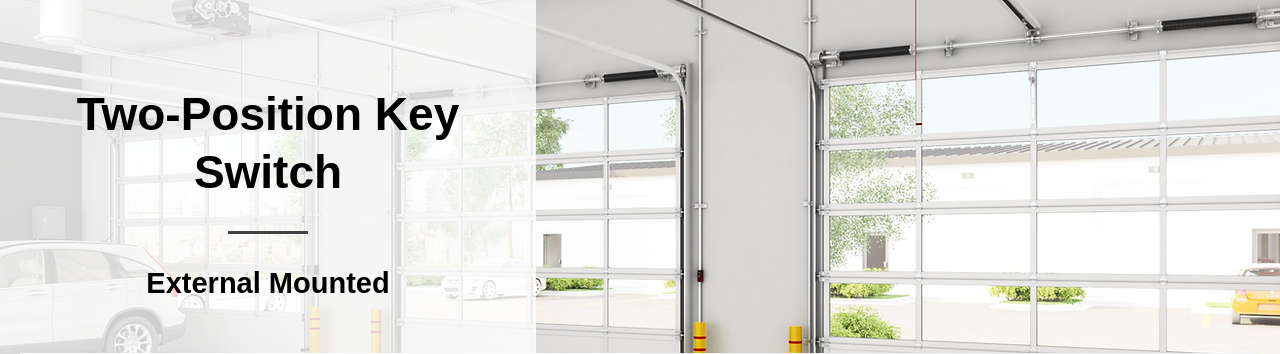Describe every aspect of the image in depth.

The image features a modern interior of a garage showcasing a **Two-Position Key Switch**, specifically designed for external mounting. This key switch is prominently displayed in a well-lit environment, emphasizing its utility in a commercial setting. The aesthetic of the garage includes large windows that allow natural light to flood the space, highlighting the clean lines and contemporary design.

The title "Two-Position Key Switch" draws attention to the product's functionality, while "External Mounted" indicates its placement for convenience. Bright yellow safety barriers are visible in the foreground, adding a layer of safety to the operational area. The overall setting conveys a professional and efficient atmosphere, ideal for showcasing Genie’s commercial garage door openers and accessories.